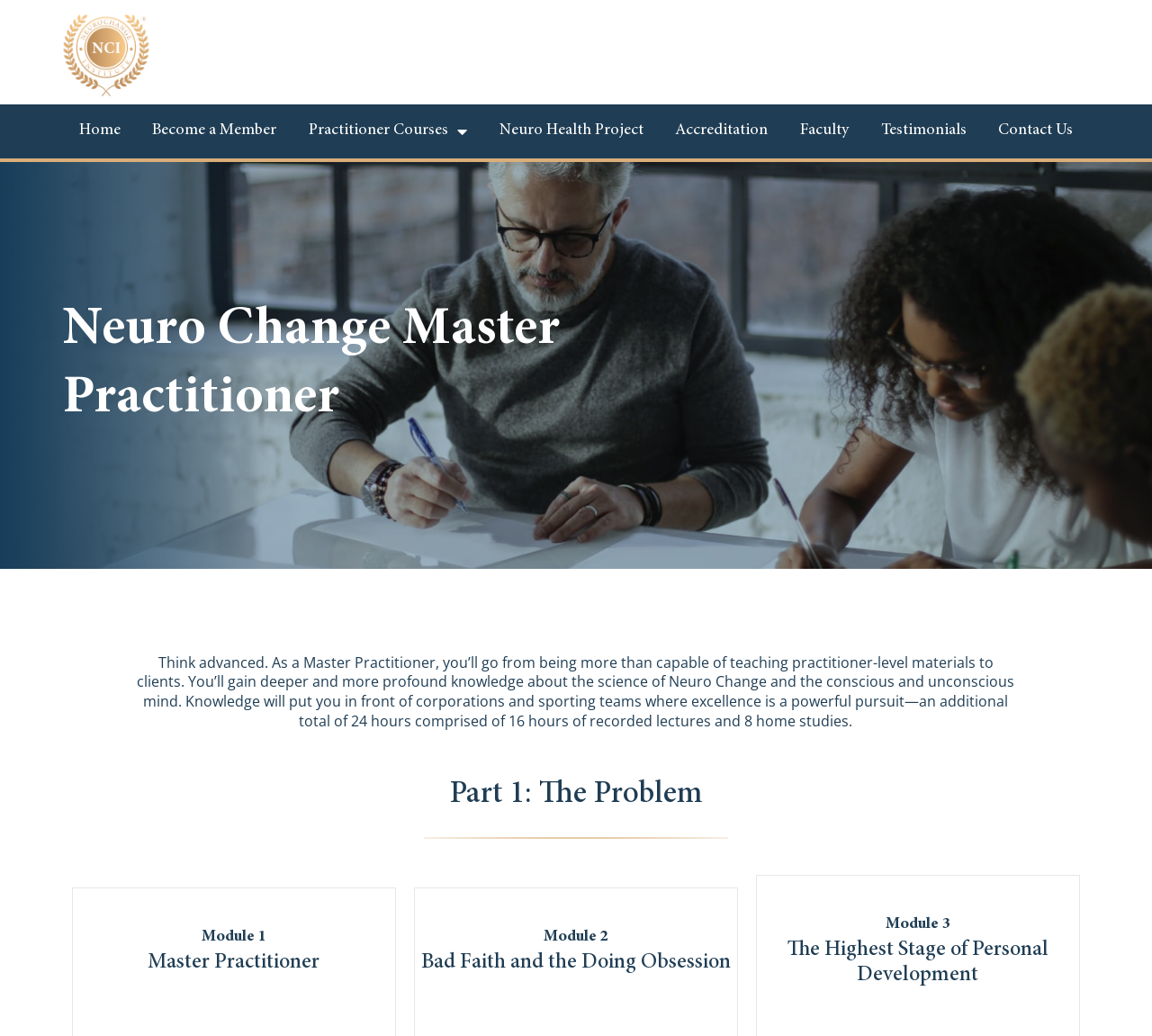What is the main topic of this webpage?
Refer to the screenshot and answer in one word or phrase.

Neuro Change Master Practitioner